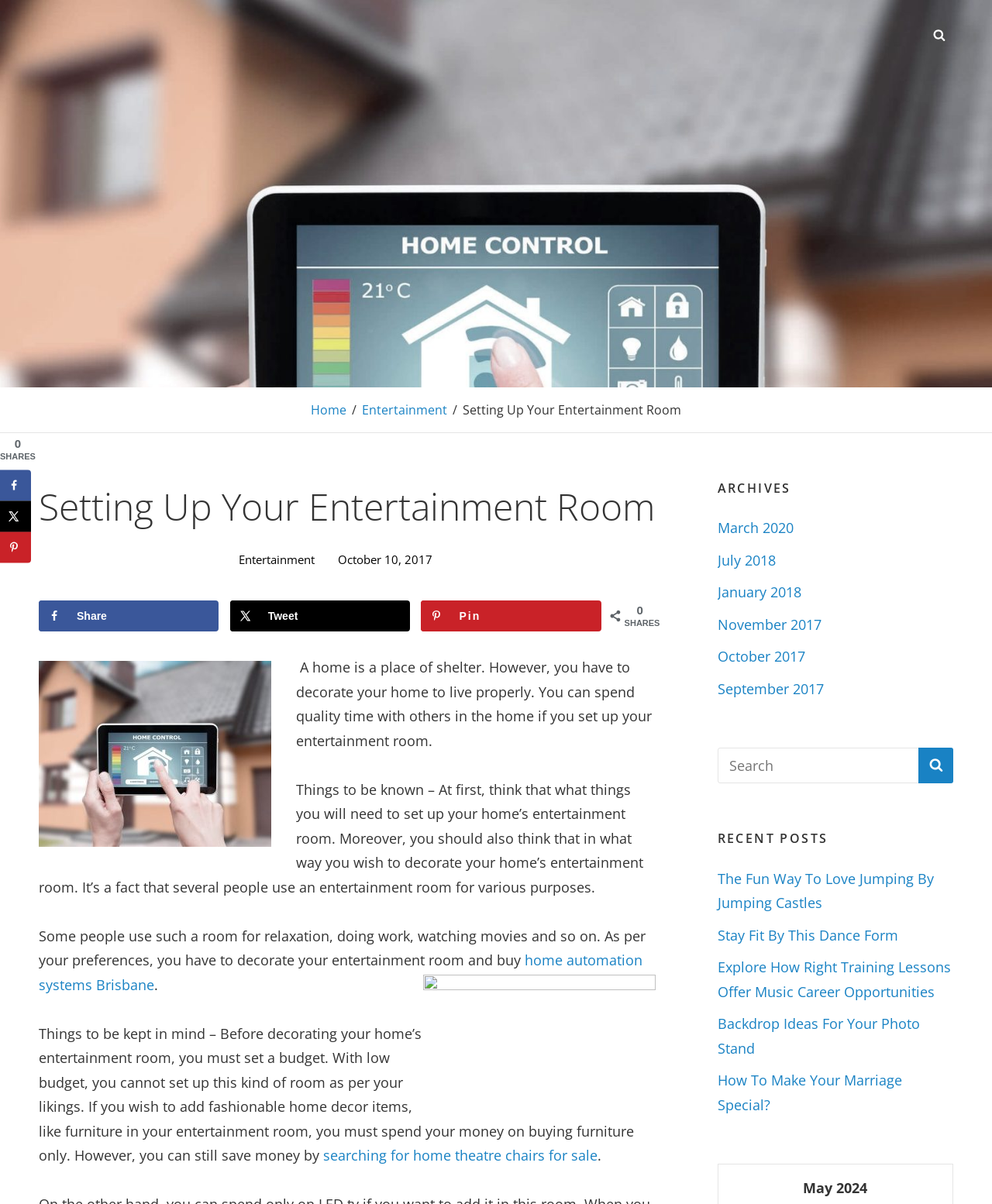Using the provided element description "October 10, 2017November 19, 2018", determine the bounding box coordinates of the UI element.

[0.34, 0.458, 0.436, 0.471]